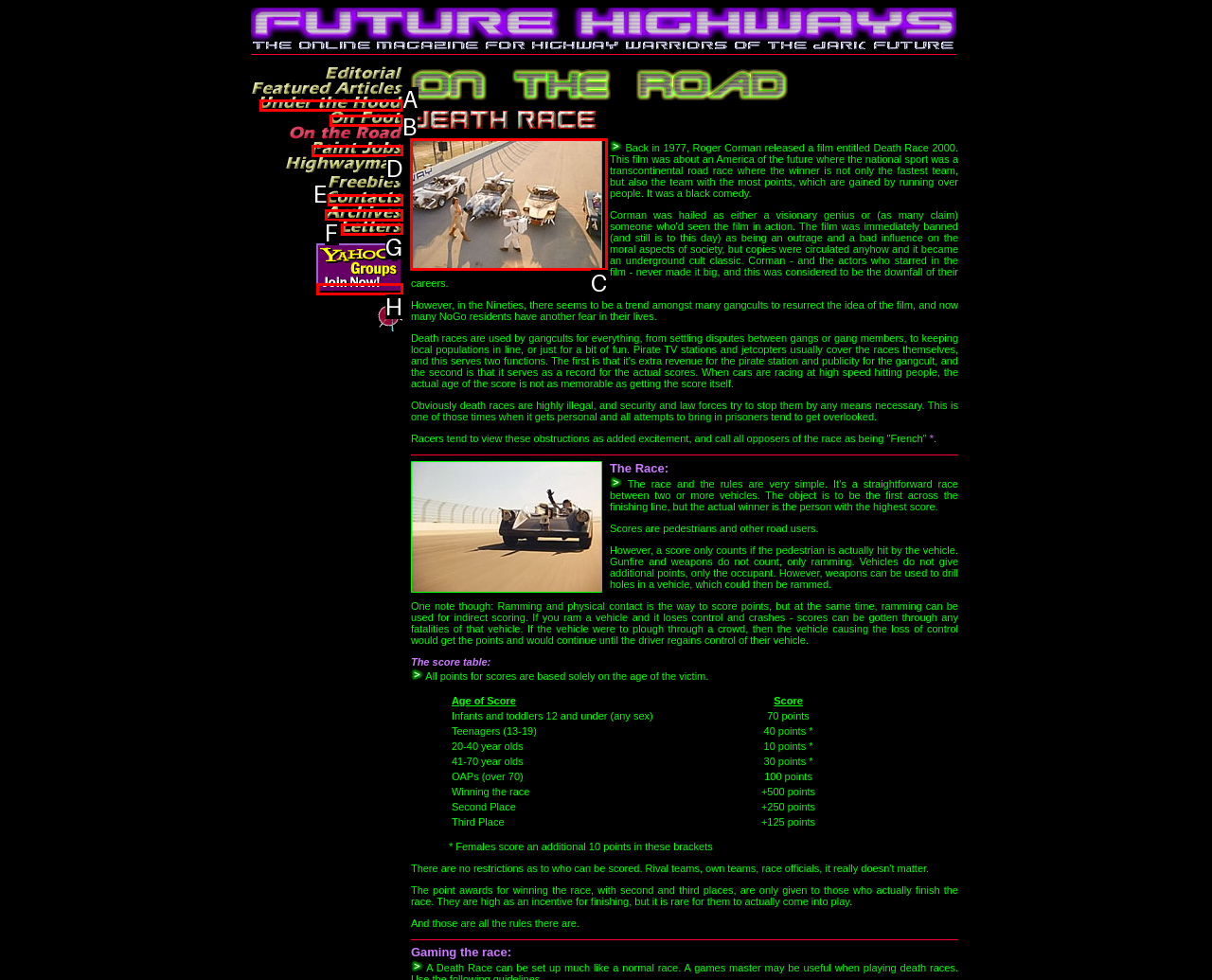Select the letter of the option that should be clicked to achieve the specified task: Explore the 'Death Race (15k)' image. Respond with just the letter.

C